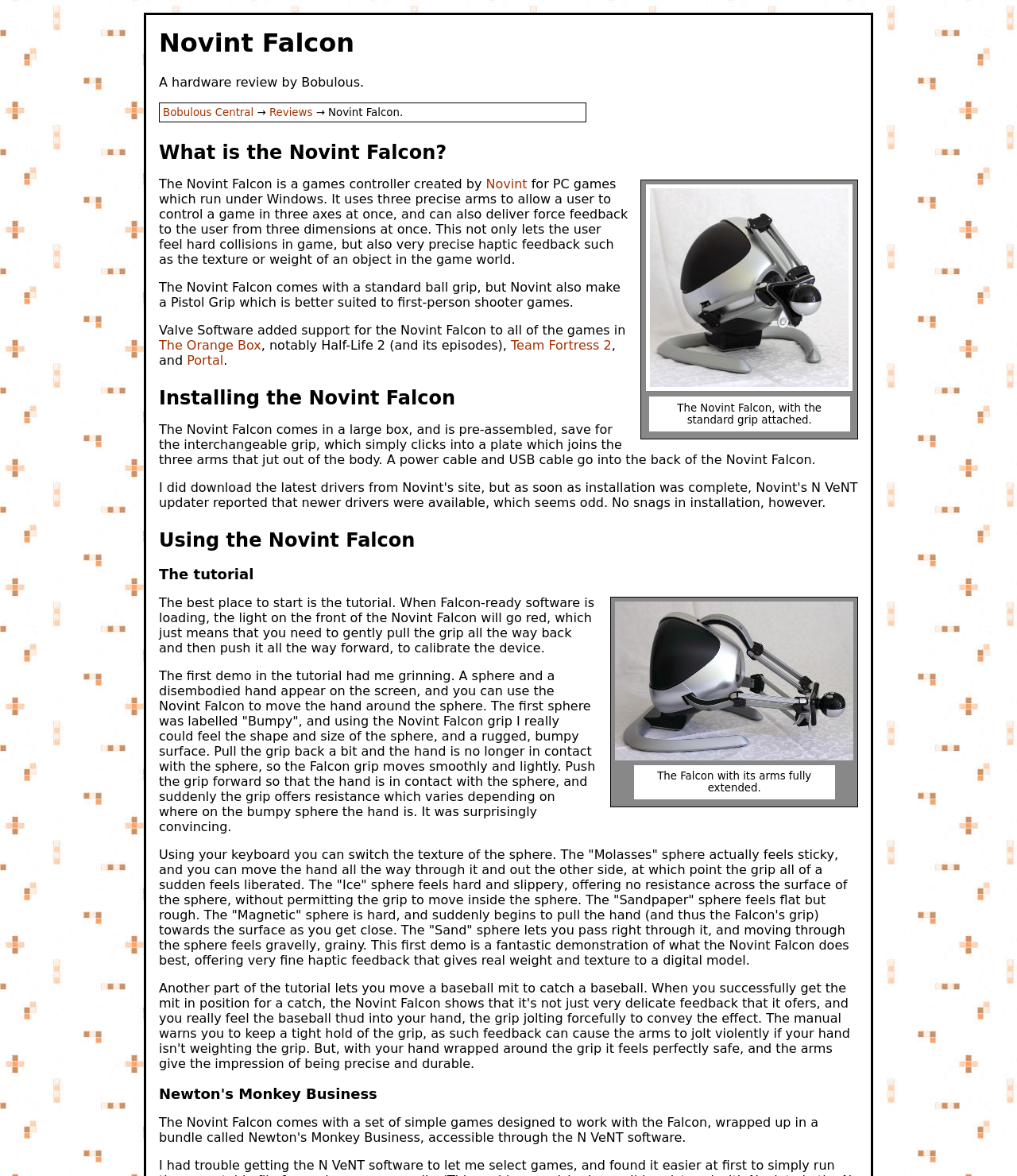What is the texture of the sphere that feels sticky?
Look at the screenshot and provide an in-depth answer.

The webpage describes a demo in the tutorial where you can use the Novint Falcon to move a hand around a sphere, and that the 'Molasses' sphere actually feels sticky, and you can move the hand all the way through it and out the other side.